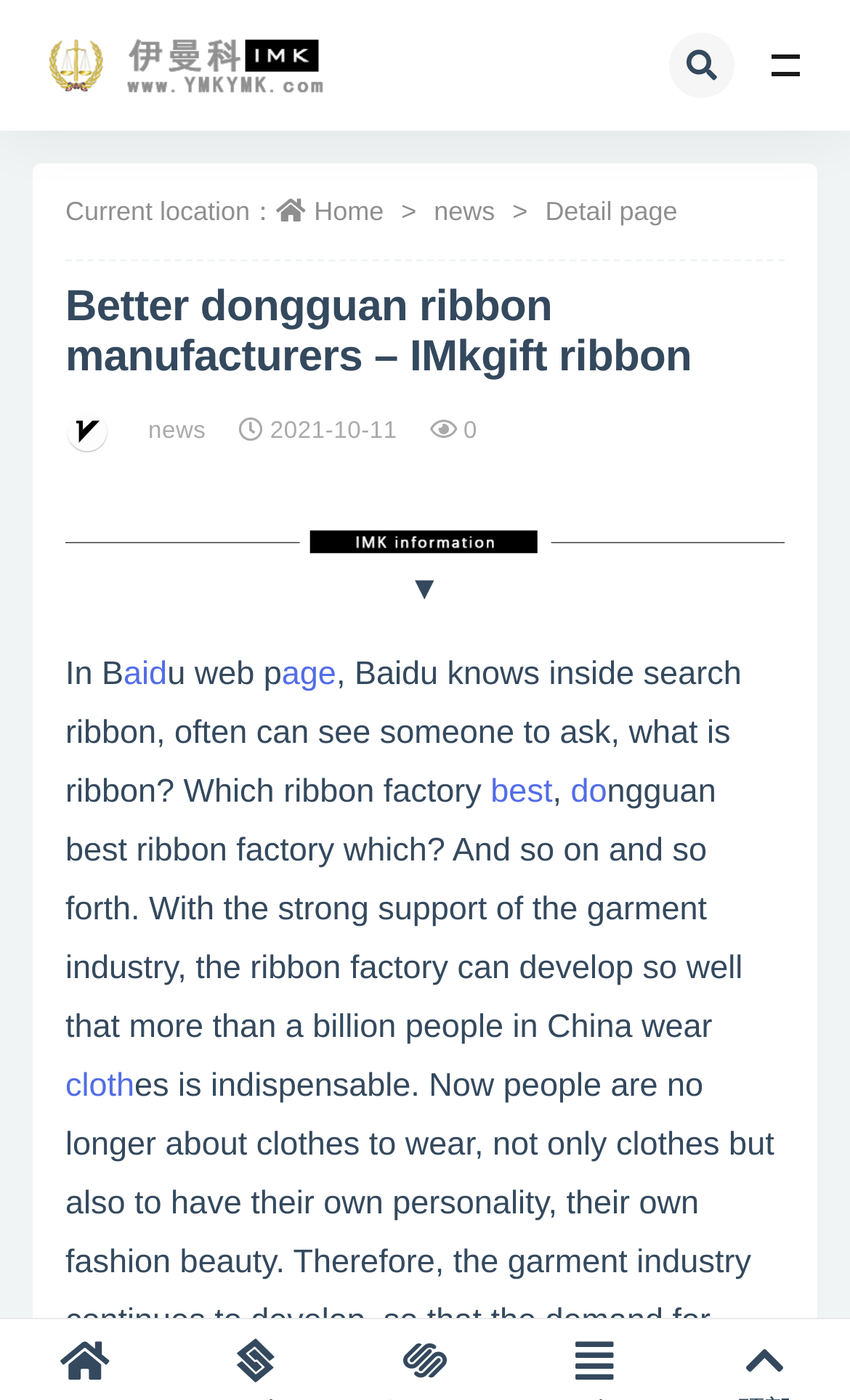Bounding box coordinates should be in the format (top-left x, top-left y, bottom-right x, bottom-right y) and all values should be floating point numbers between 0 and 1. Determine the bounding box coordinate for the UI element described as: parent_node: 全部 name="s" placeholder="输入关键词 回车搜索..."

[0.505, 0.037, 0.962, 0.131]